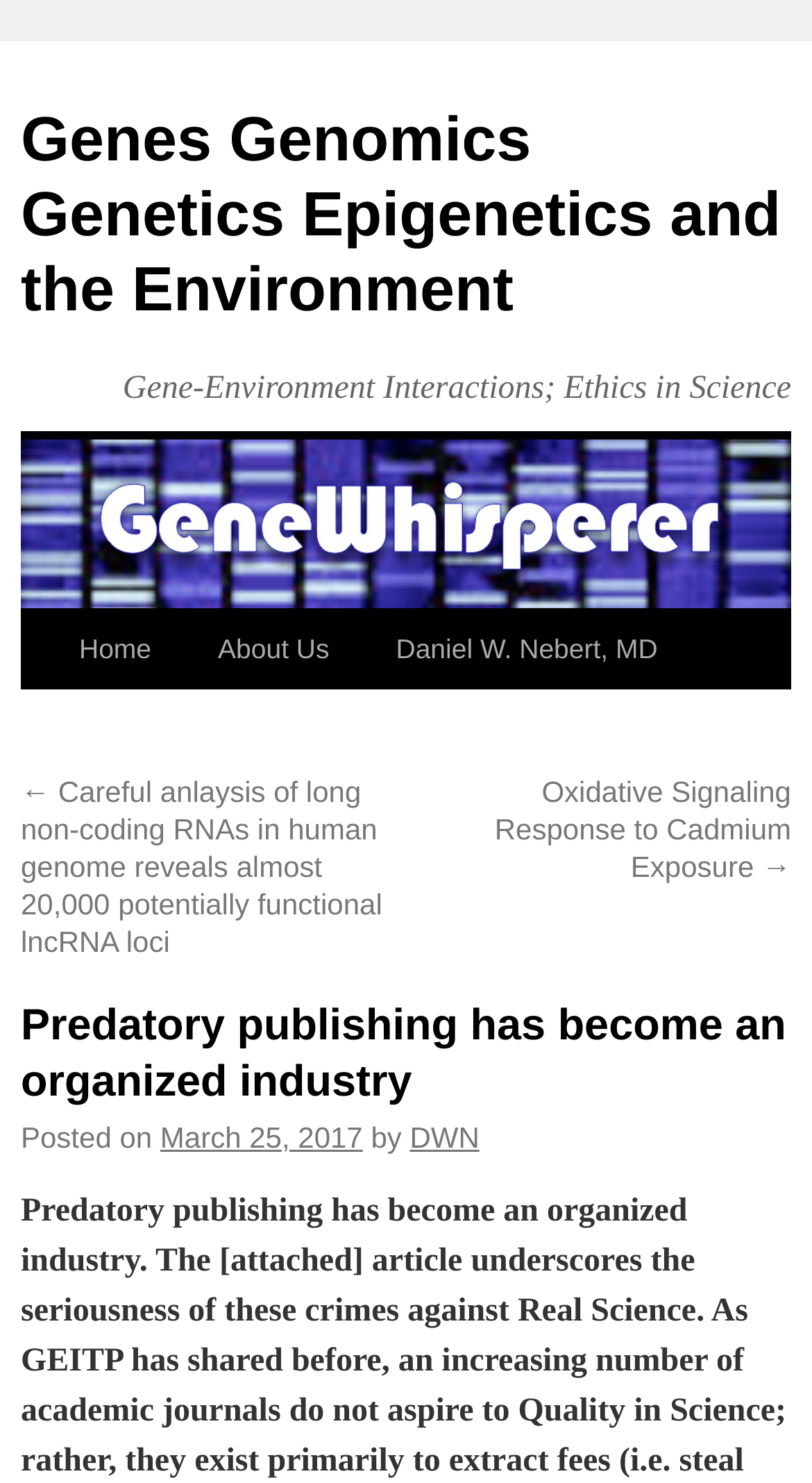Using the webpage screenshot and the element description menu, determine the bounding box coordinates. Specify the coordinates in the format (top-left x, top-left y, bottom-right x, bottom-right y) with values ranging from 0 to 1.

None